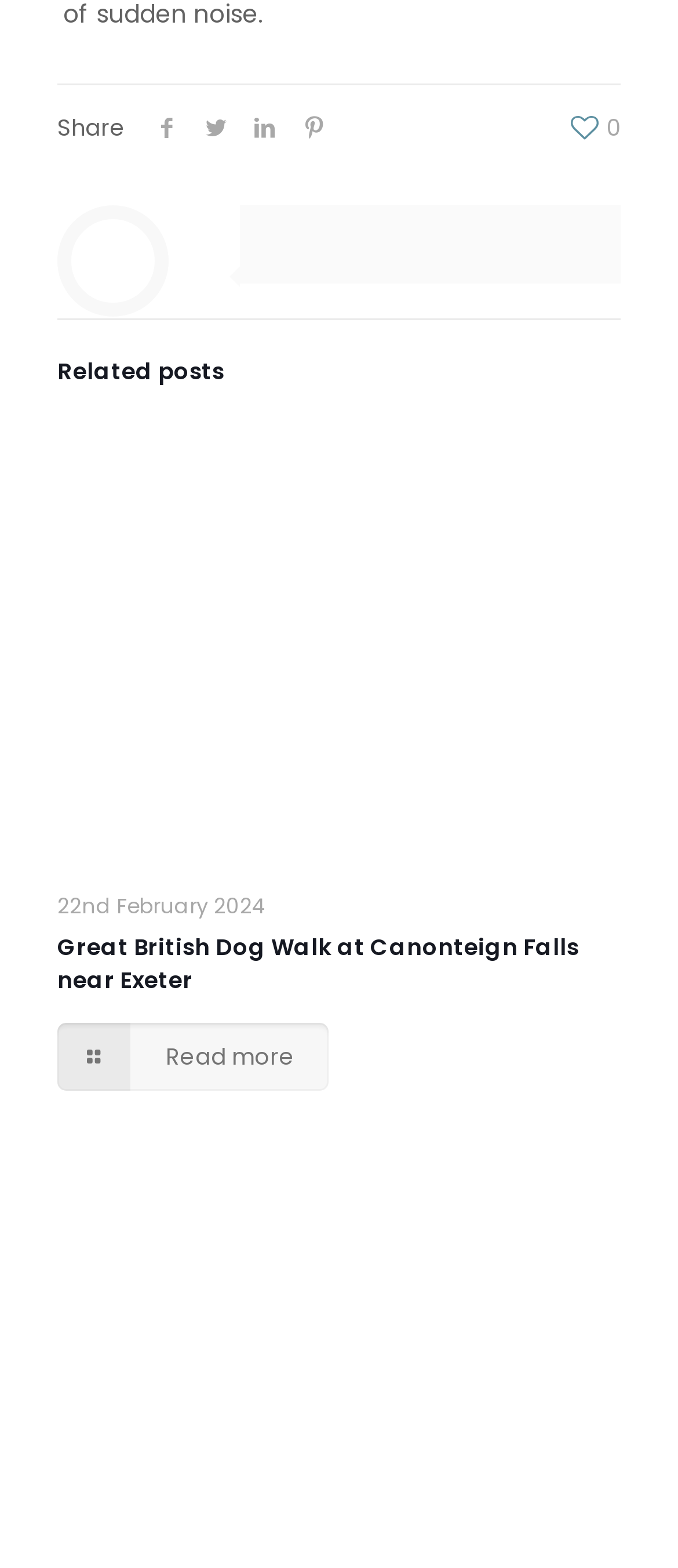Identify the bounding box coordinates of the element that should be clicked to fulfill this task: "Click on AR VR". The coordinates should be provided as four float numbers between 0 and 1, i.e., [left, top, right, bottom].

None